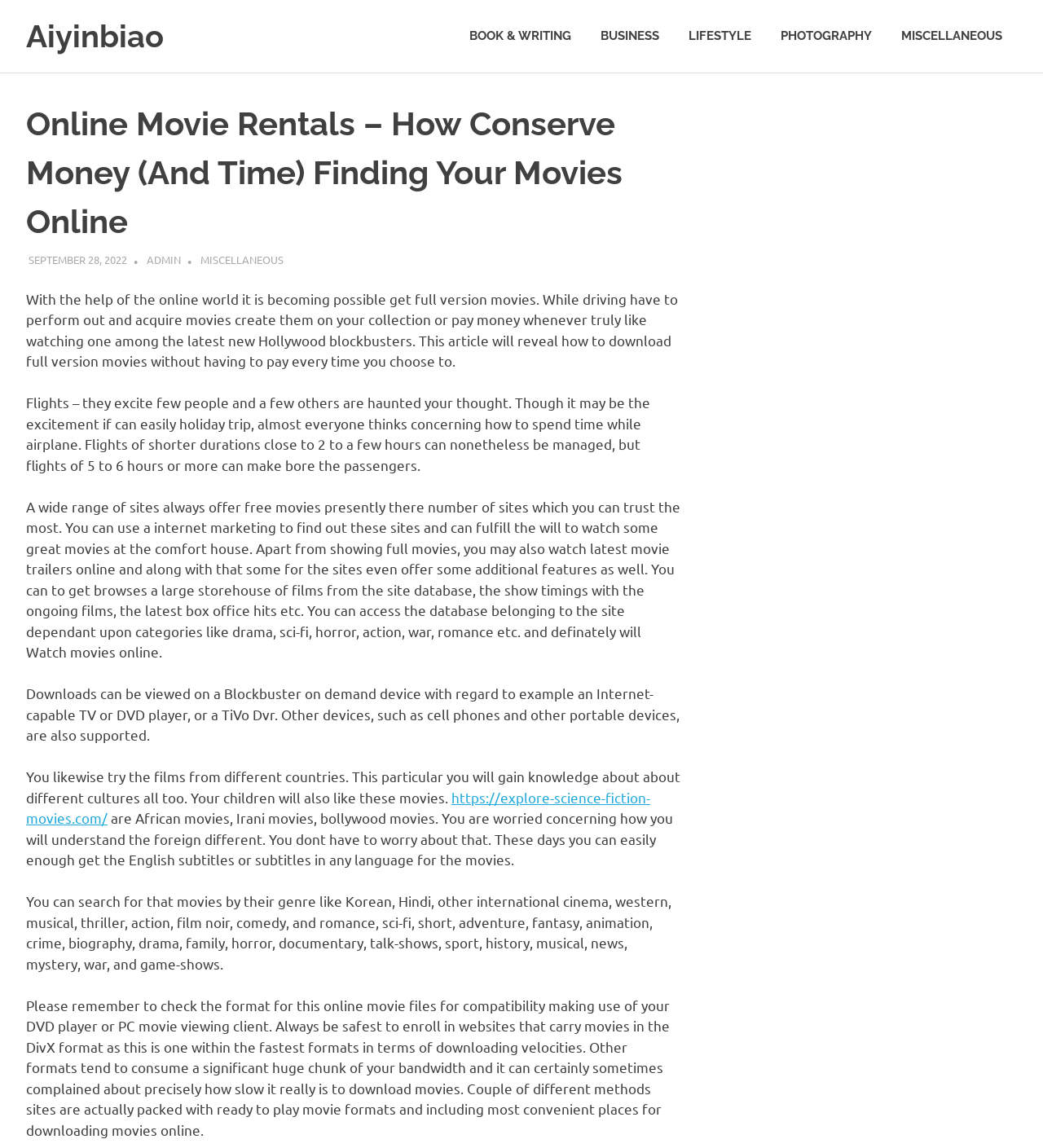Please find the bounding box for the UI element described by: "Book & Writing".

[0.436, 0.011, 0.562, 0.052]